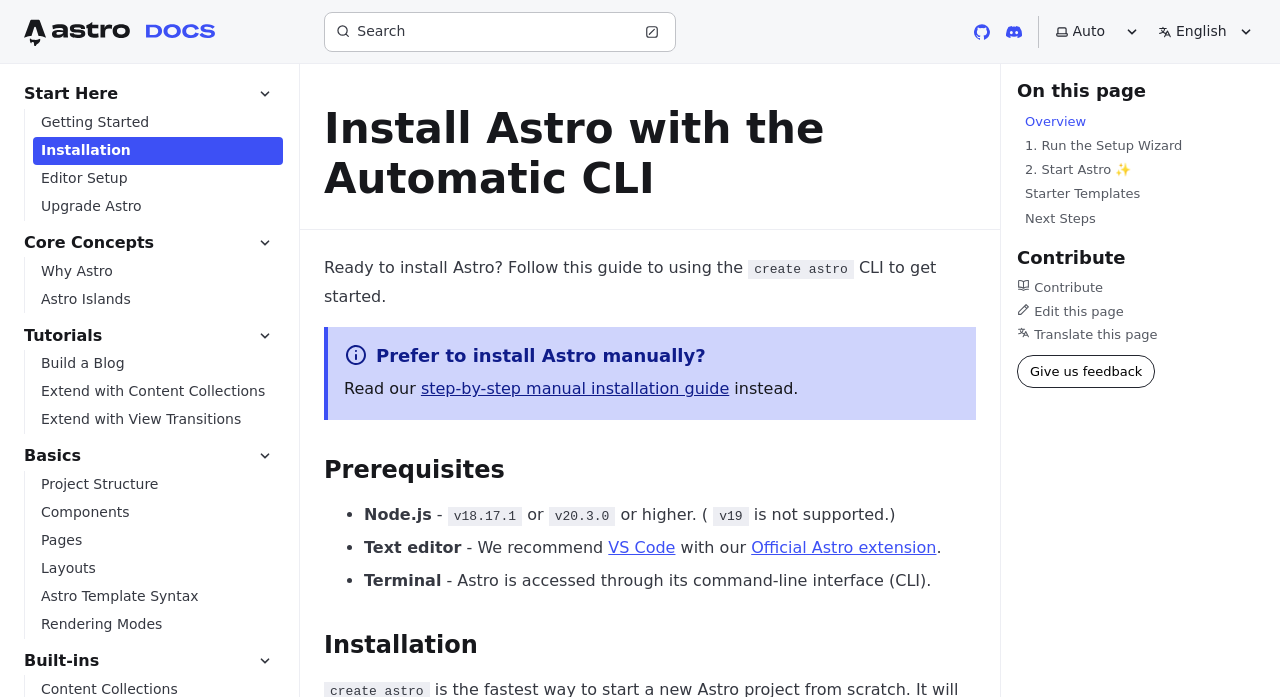What is the alternative to using the create-astro CLI tool?
Please provide an in-depth and detailed response to the question.

The webpage provides a link to a step-by-step manual installation guide, which implies that it is an alternative to using the create-astro CLI tool.